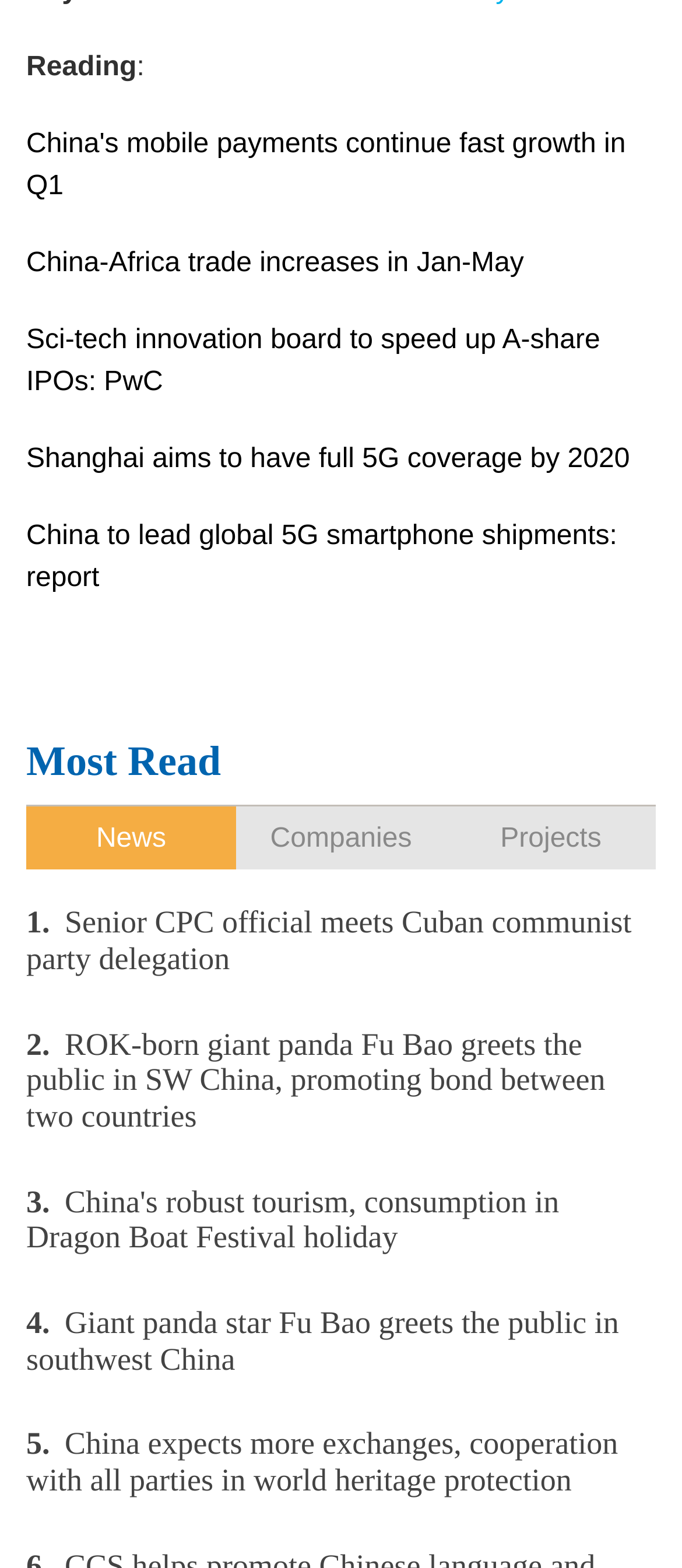Please identify the bounding box coordinates of where to click in order to follow the instruction: "Read news about China's mobile payments".

[0.038, 0.082, 0.917, 0.128]